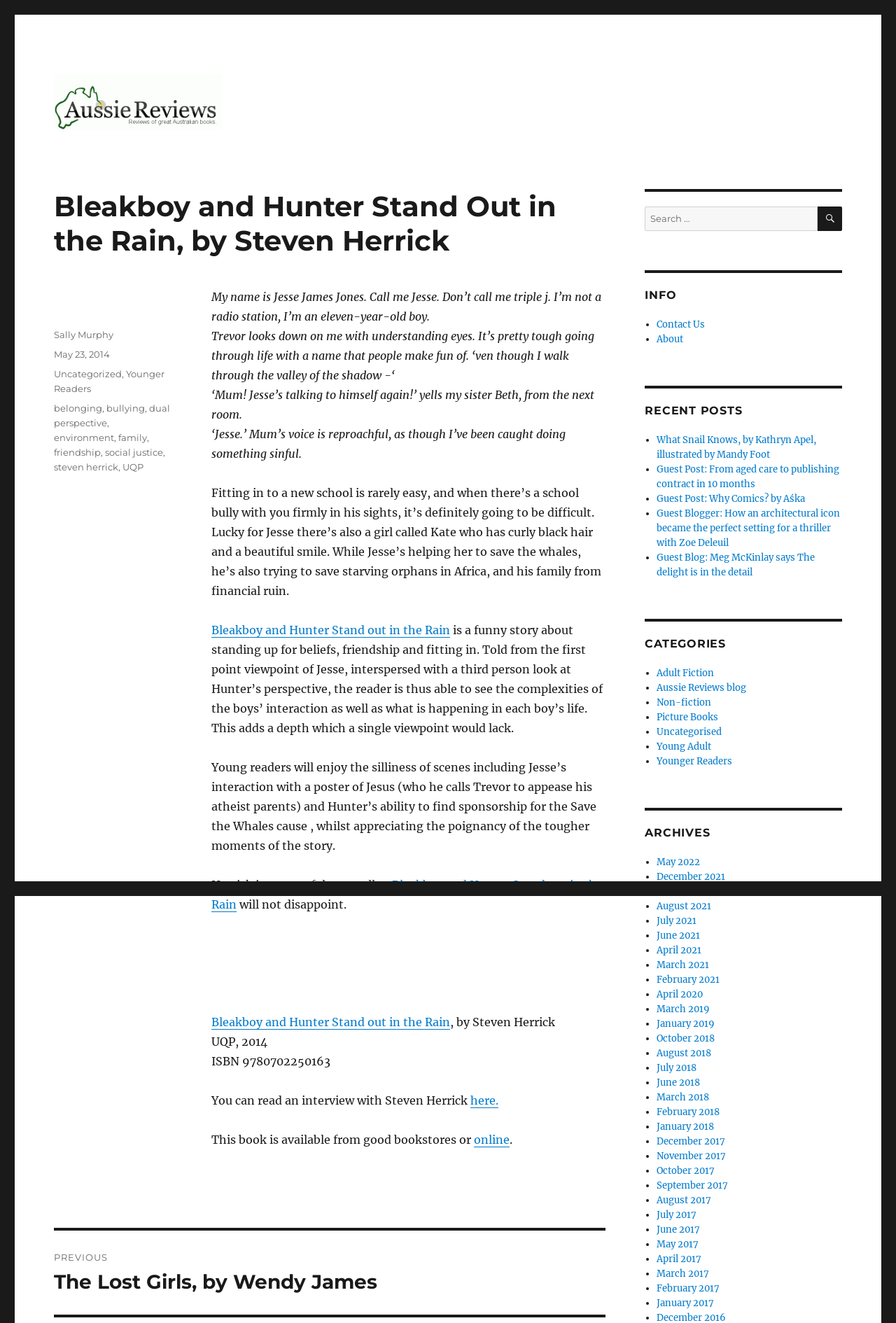Extract the heading text from the webpage.

Bleakboy and Hunter Stand Out in the Rain, by Steven Herrick